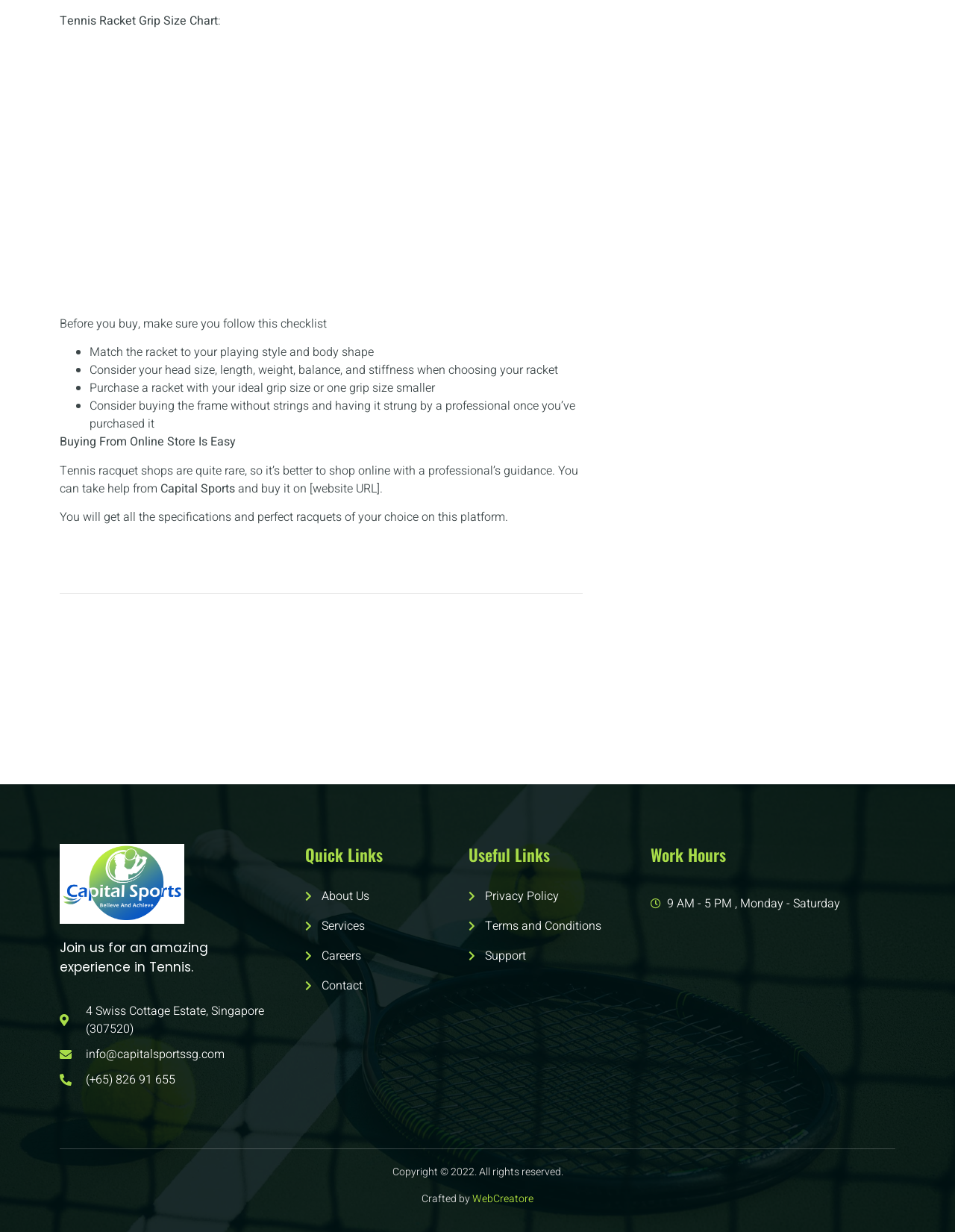Find the bounding box coordinates for the HTML element described in this sentence: "Terms and Conditions". Provide the coordinates as four float numbers between 0 and 1, in the format [left, top, right, bottom].

[0.491, 0.744, 0.681, 0.759]